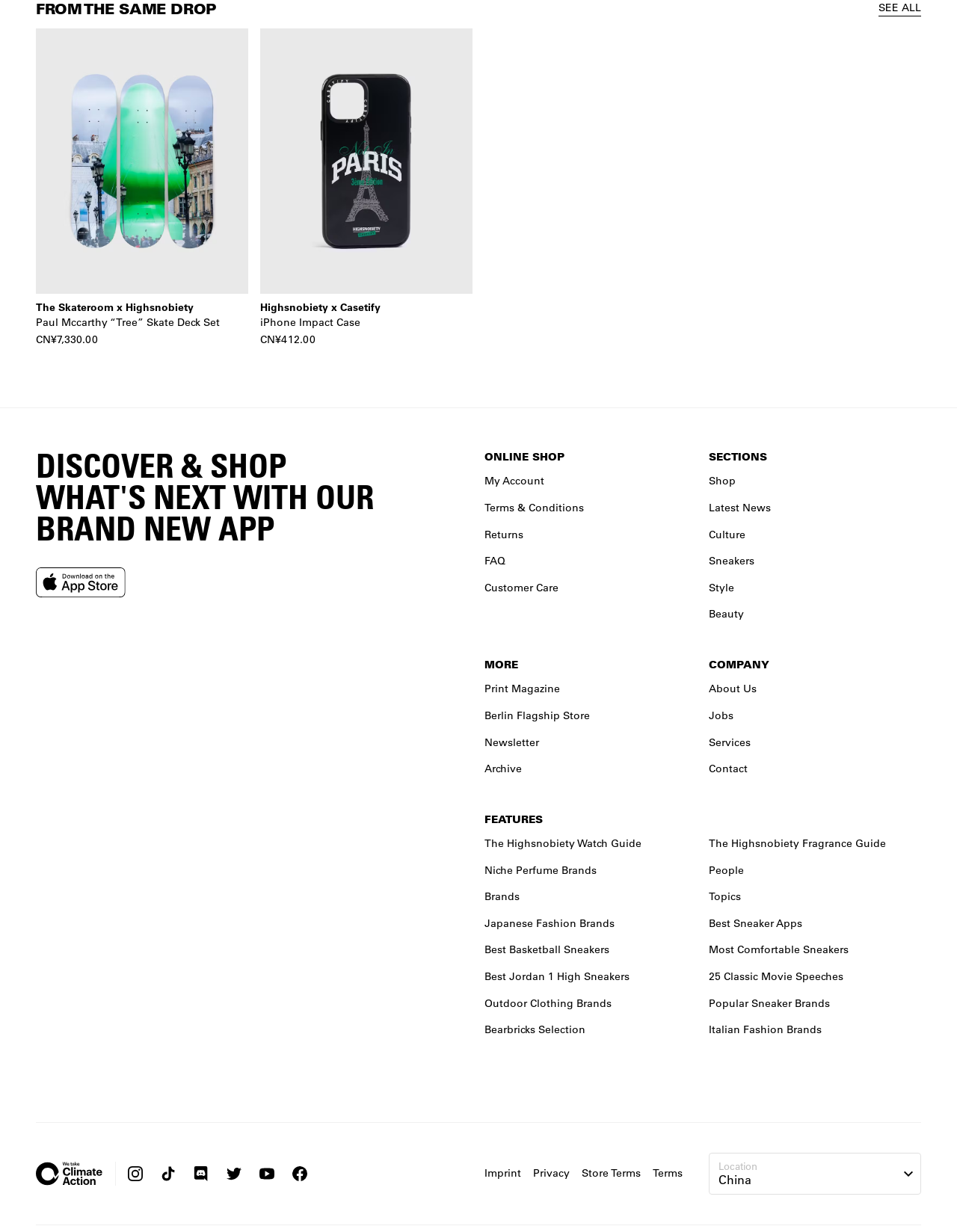Provide the bounding box coordinates of the HTML element this sentence describes: "FAQ". The bounding box coordinates consist of four float numbers between 0 and 1, i.e., [left, top, right, bottom].

[0.506, 0.45, 0.528, 0.461]